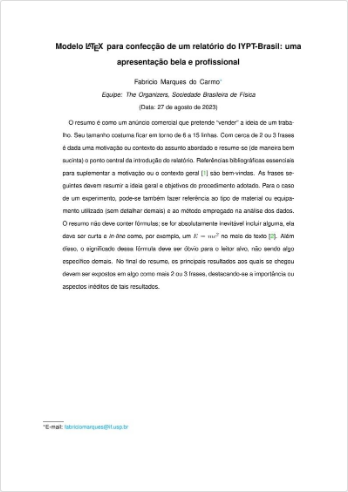Refer to the screenshot and give an in-depth answer to this question: When was the LaTeX template last updated?

The date is highlighted in the template, indicating the recent update and ensuring users have access to the latest version for their report writing needs.